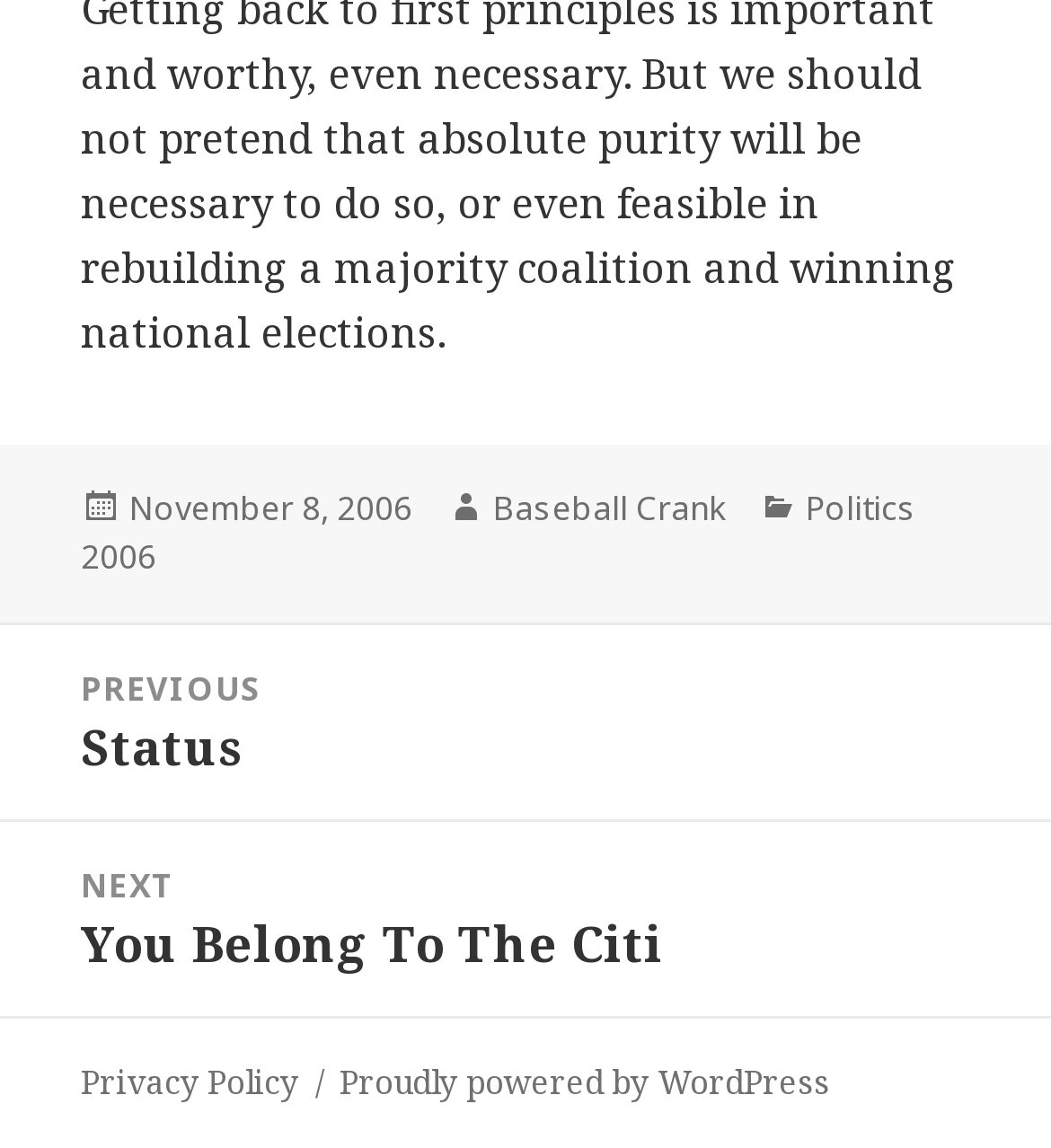Answer the question briefly using a single word or phrase: 
Who is the author of the post?

Baseball Crank